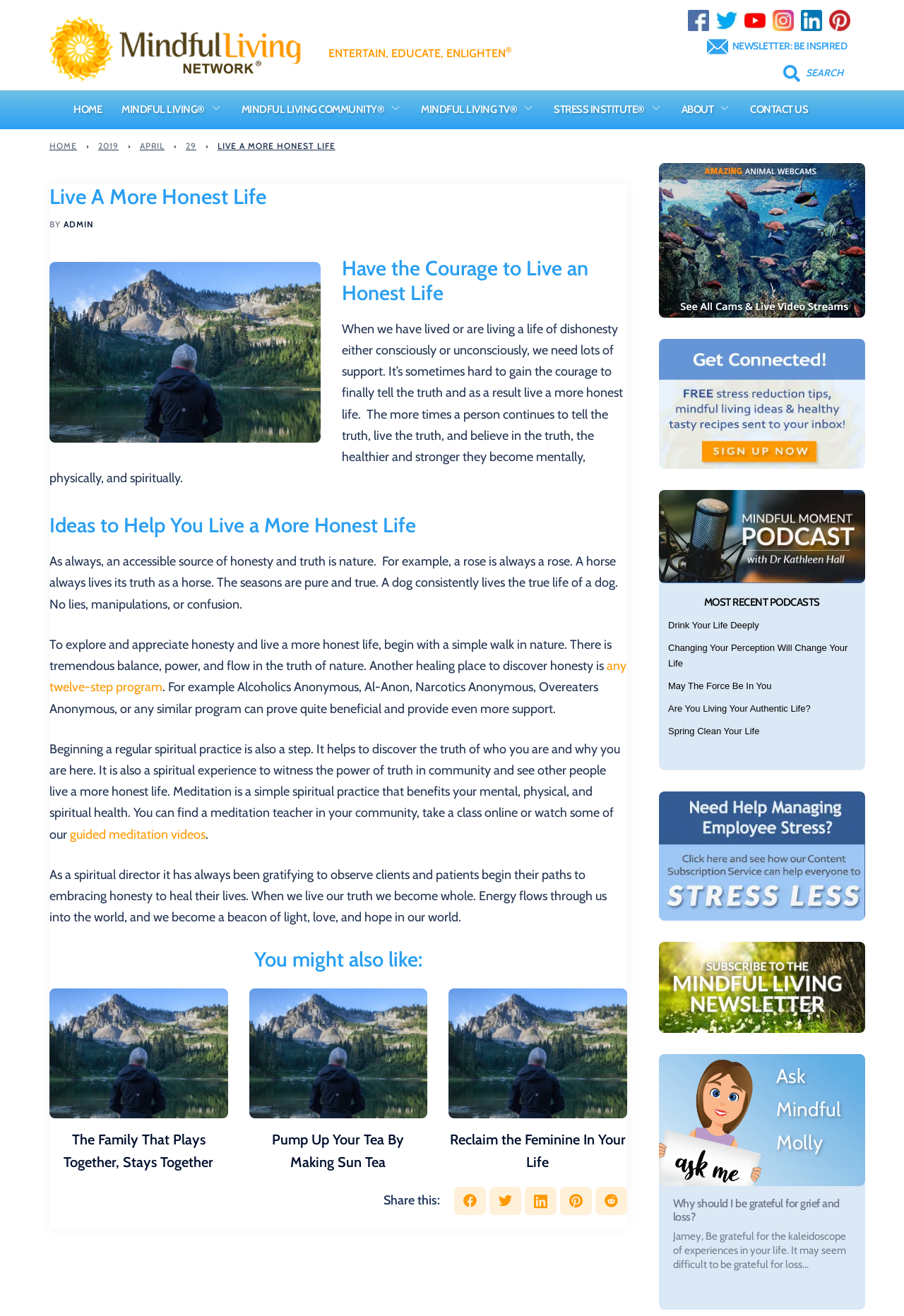Explain the webpage in detail.

This webpage is about living a more honest life. At the top, there is a logo "Newmln2" with an image and a link to the website's homepage. Next to it, there is a tagline "ENTERTAIN, EDUCATE, ENLIGHTEN" with a superscript "®" symbol. On the top right, there are social media links to Facebook, Twitter, Youtube, Instagram, and Linkedin, each with an image.

Below the logo, there is a navigation bar with links to "HOME", "MINDFUL LIVING", "MINDFUL LIVING COMMUNITY", "MINDFUL LIVING TV", "STRESS INSTITUTE", "ABOUT", and "CONTACT US". Each link has an accompanying image.

The main content of the webpage is an article titled "Live A More Honest Life". The article starts with a heading "Have the Courage to Live an Honest Life" and a paragraph discussing the importance of living an honest life. It then provides ideas to help readers live a more honest life, including taking a walk in nature, joining a twelve-step program, and starting a spiritual practice like meditation.

The article also includes links to guided meditation videos and other related articles, such as "The Family That Plays Together, Stays Together", "Pump Up Your Tea By Making Sun Tea", and "Reclaim the Feminine In Your Life". At the bottom, there are social media sharing links and a newsletter subscription box.

On the top left, there is a breadcrumbs navigation bar showing the current page's location in the website's hierarchy.